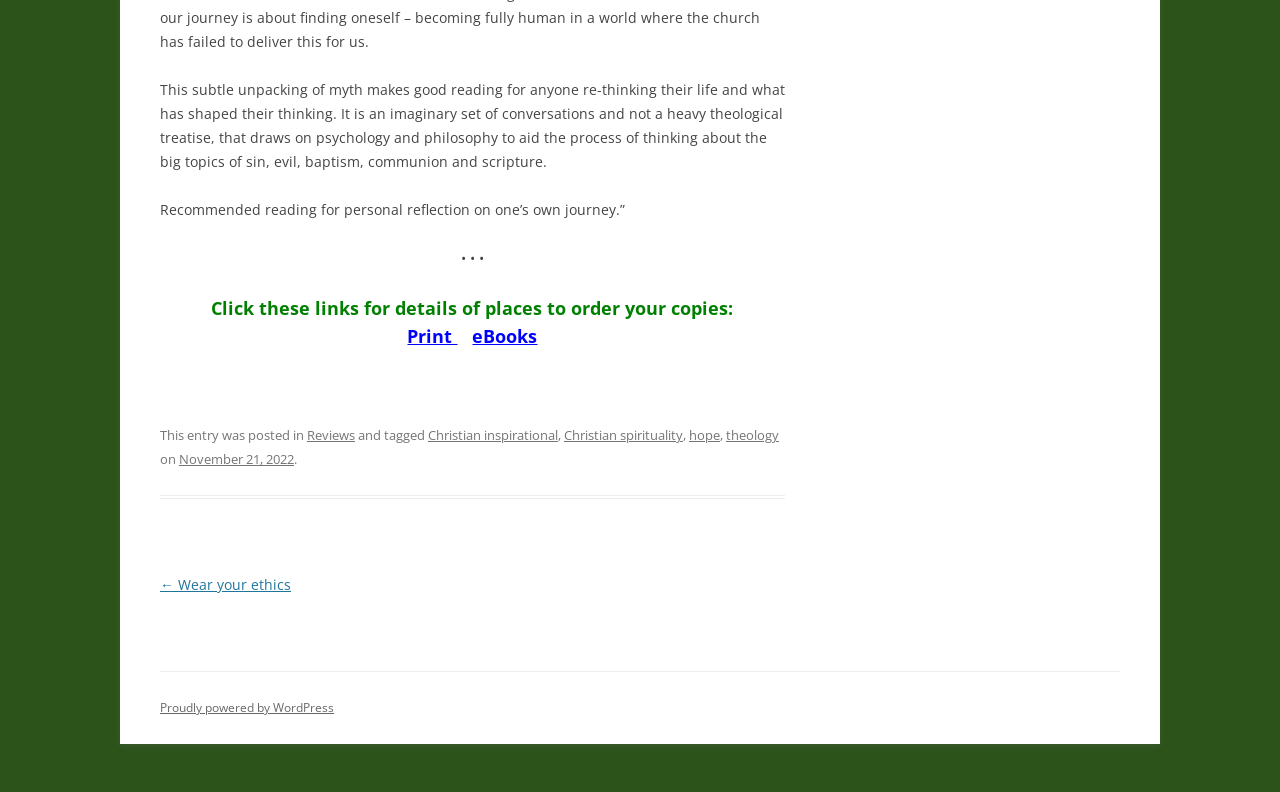Find the bounding box coordinates of the element's region that should be clicked in order to follow the given instruction: "Click to order print copies". The coordinates should consist of four float numbers between 0 and 1, i.e., [left, top, right, bottom].

[0.318, 0.41, 0.357, 0.44]